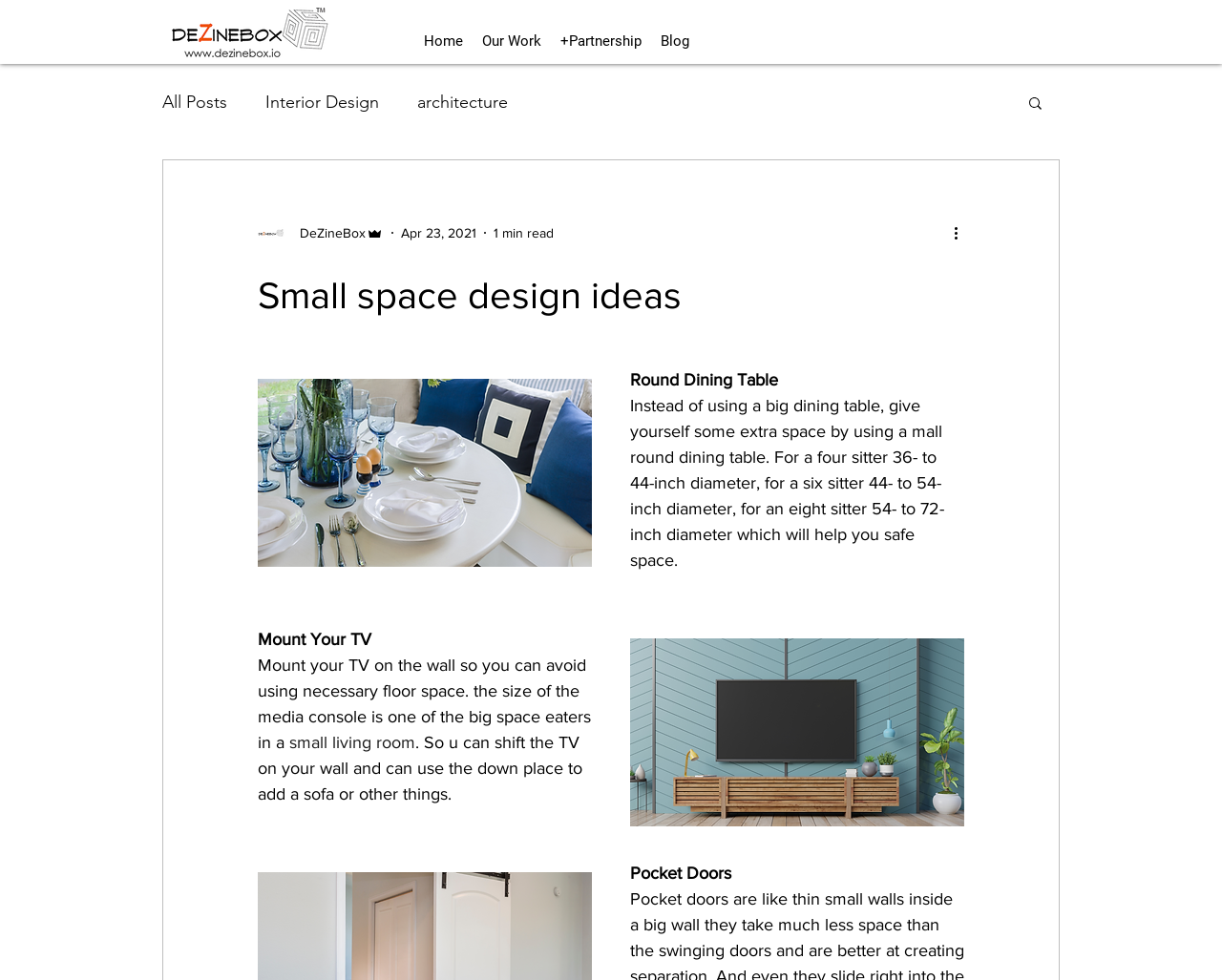Can you identify and provide the main heading of the webpage?

Small space design ideas